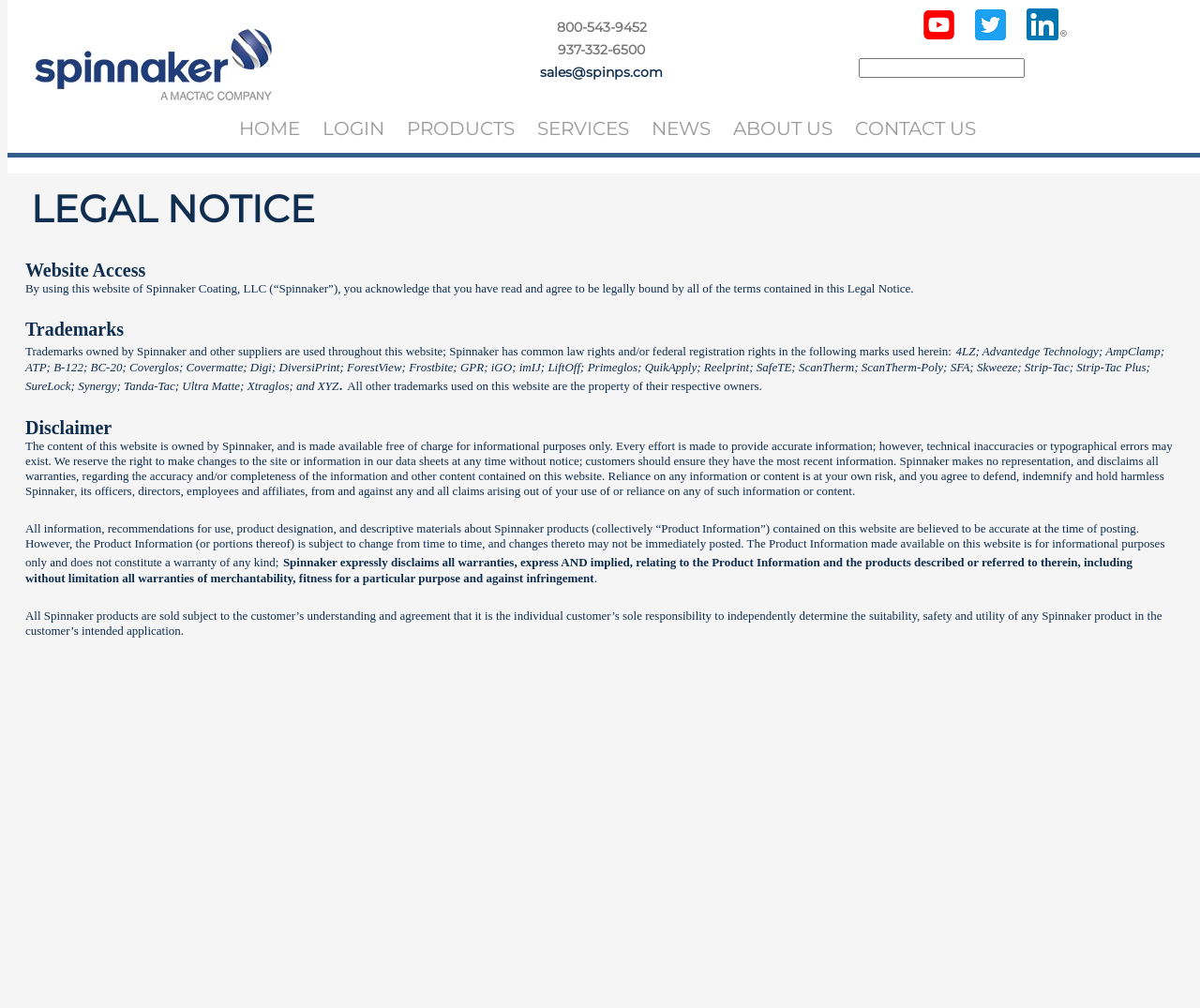Given the element description, predict the bounding box coordinates in the format (top-left x, top-left y, bottom-right x, bottom-right y). Make sure all values are between 0 and 1. Here is the element description: About Us

[0.602, 0.103, 0.703, 0.152]